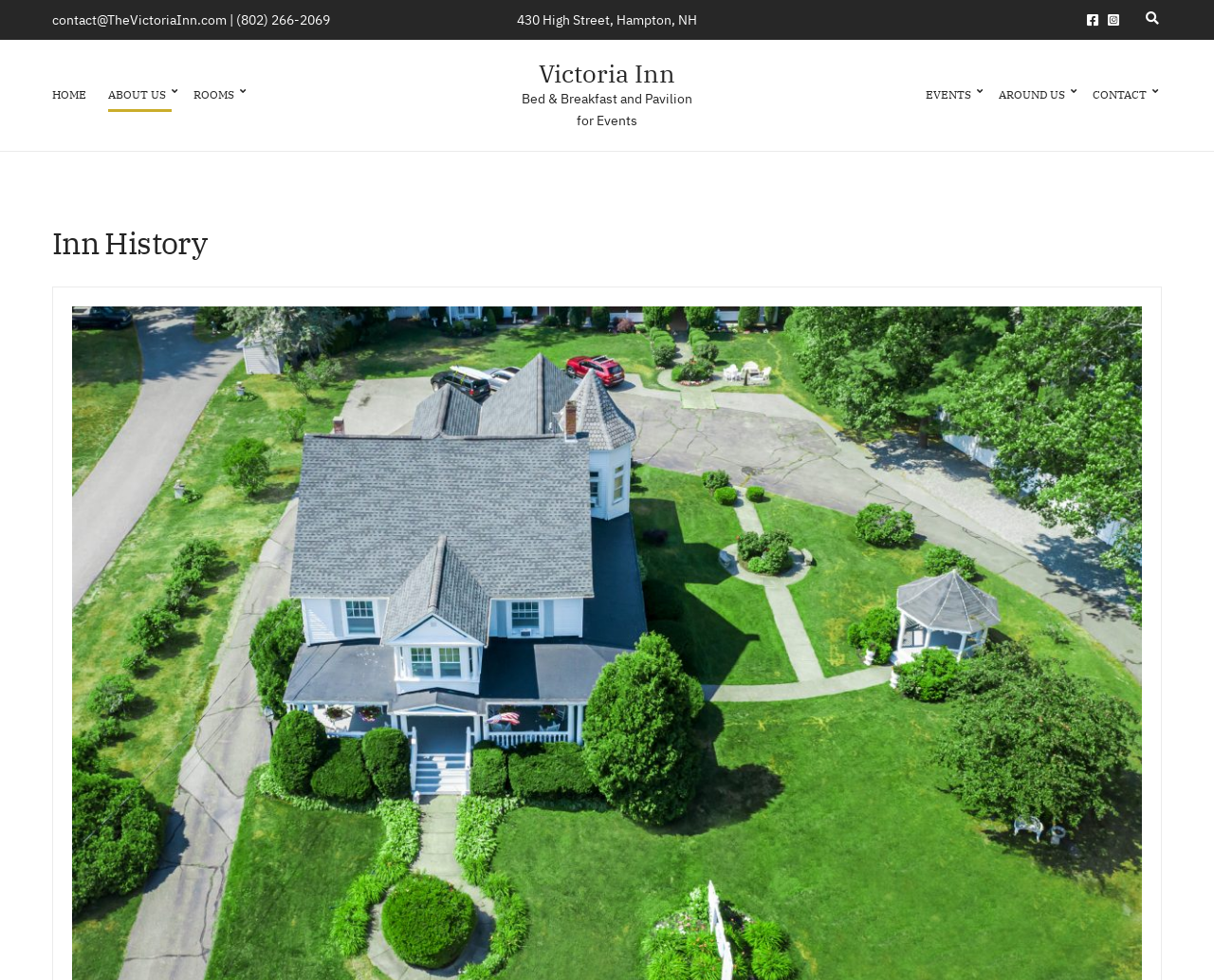Please provide a brief answer to the following inquiry using a single word or phrase:
What is the phone number of the Victoria Inn?

(802) 266-2069